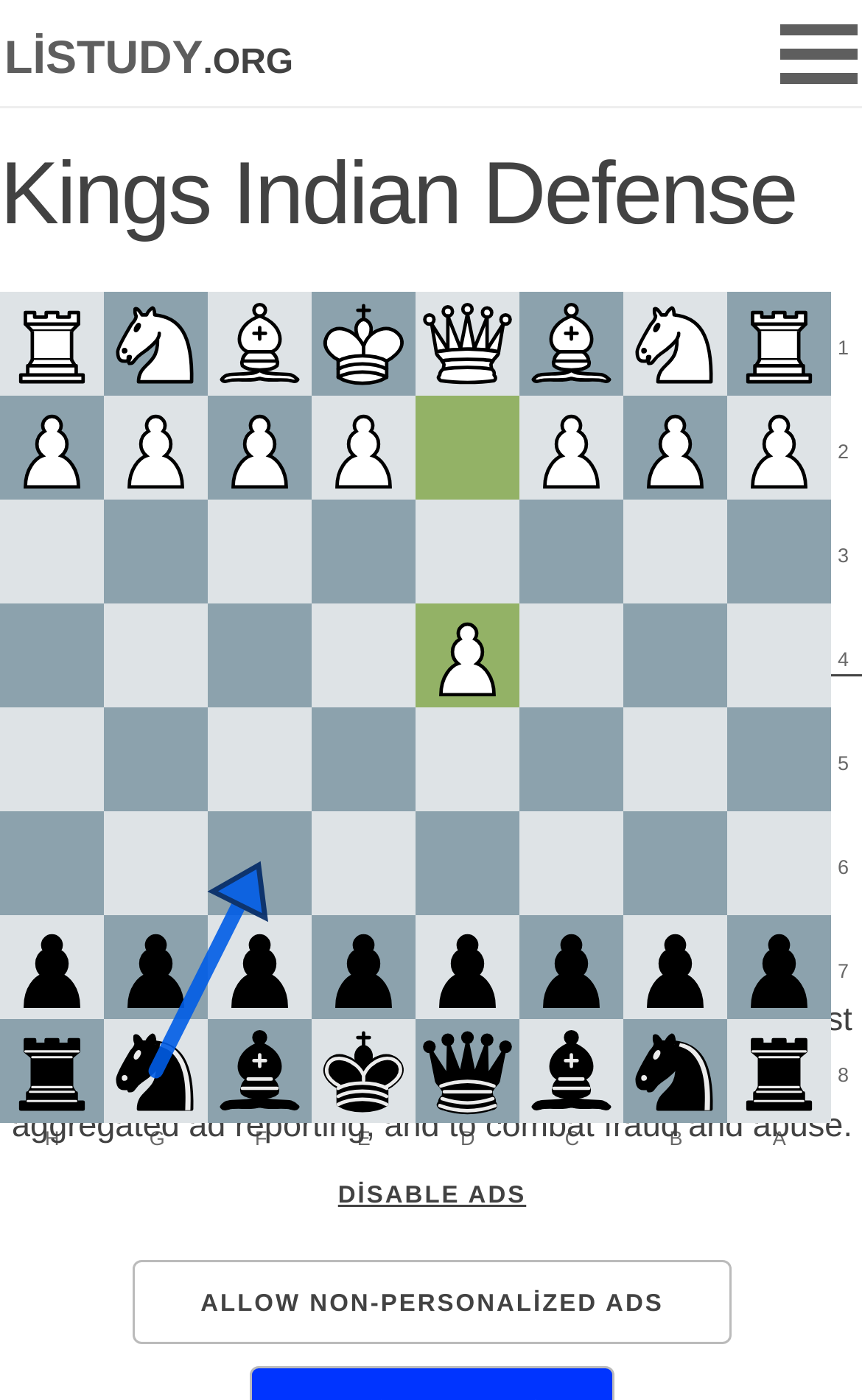Answer this question using a single word or a brief phrase:
Is there a button with a symbol on the webpage?

Yes